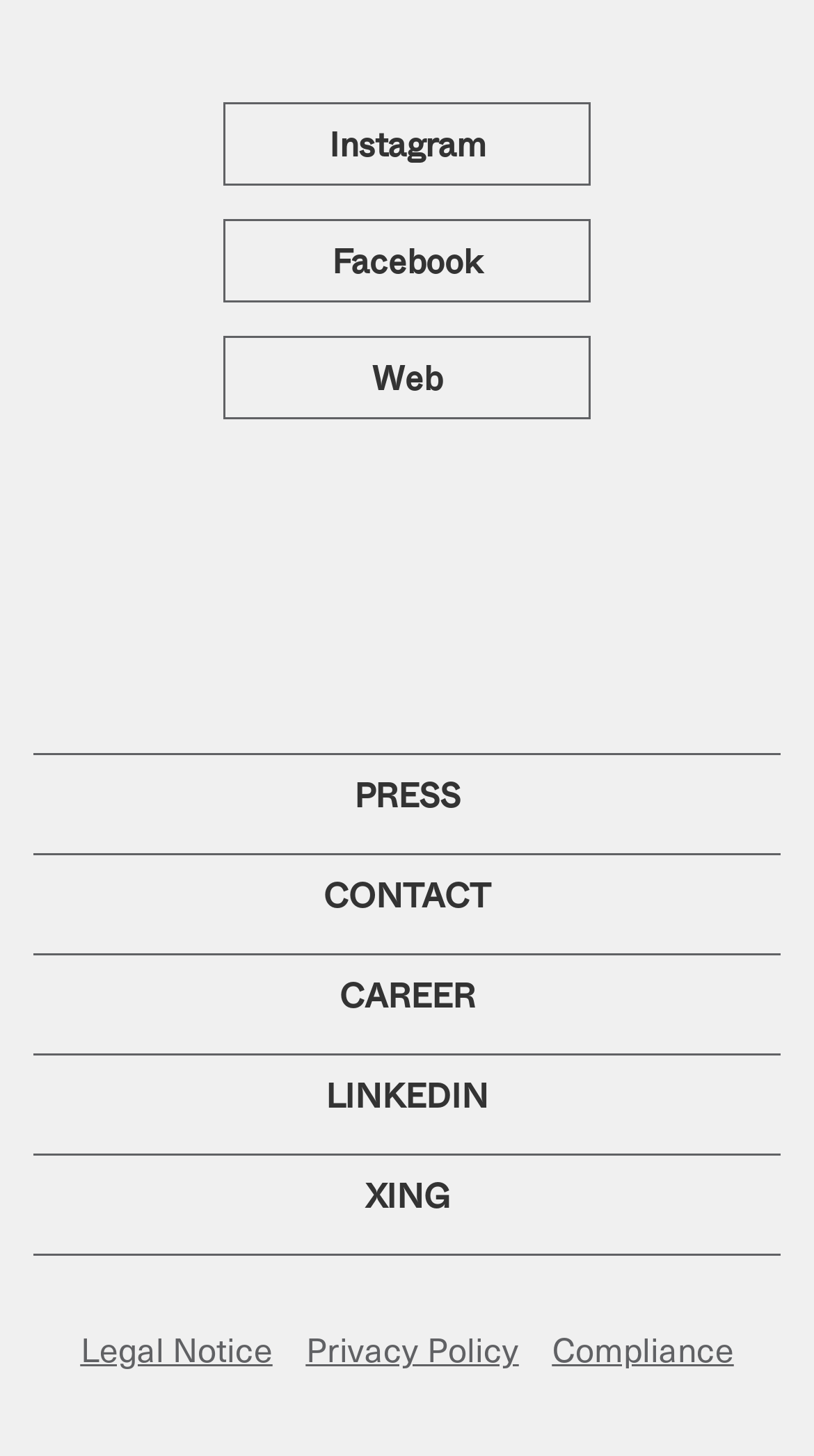Please identify the coordinates of the bounding box for the clickable region that will accomplish this instruction: "Access Compliance page".

[0.678, 0.909, 0.901, 0.943]